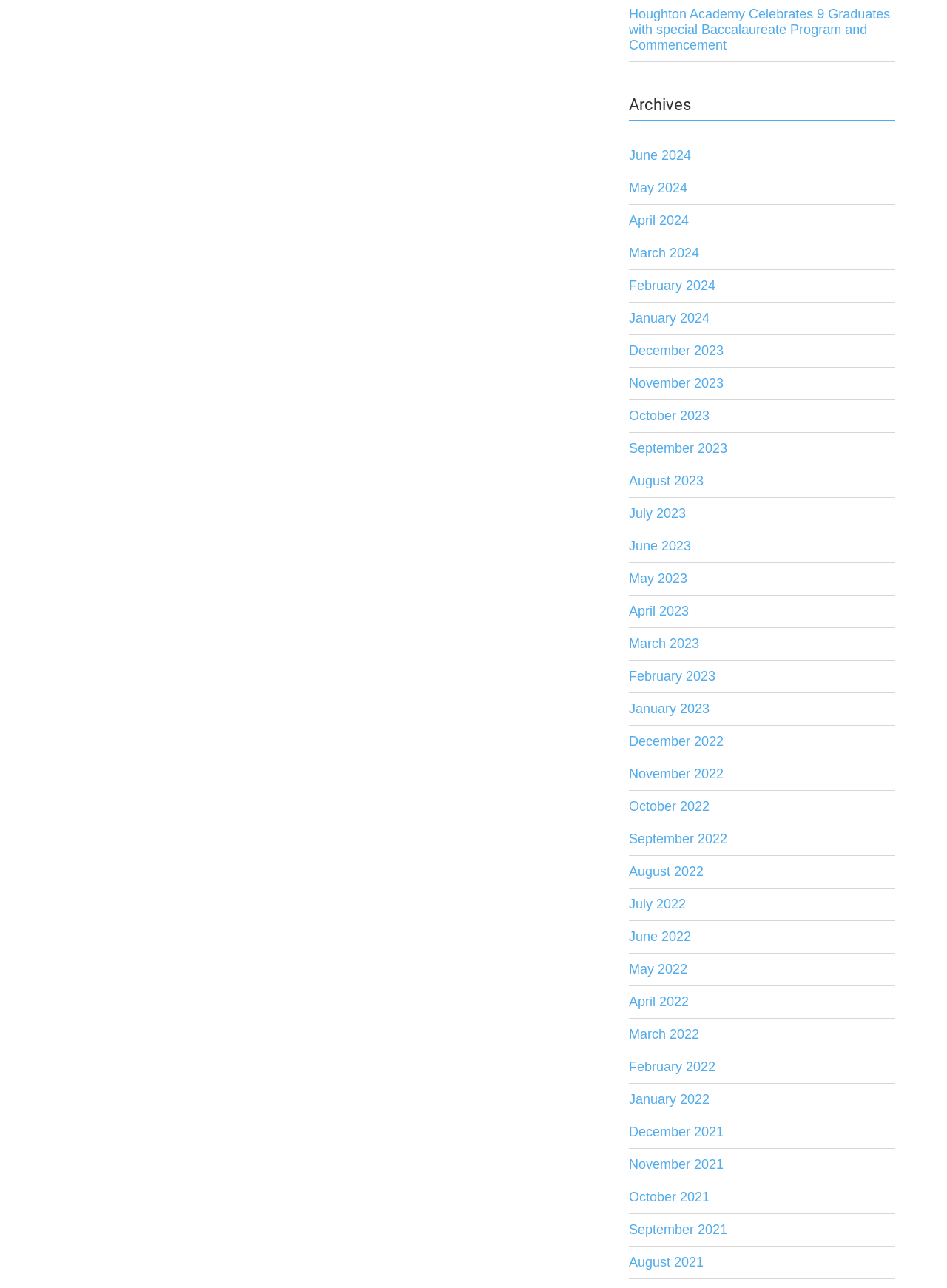Identify the bounding box coordinates for the element you need to click to achieve the following task: "explore archives for April 2024". The coordinates must be four float values ranging from 0 to 1, formatted as [left, top, right, bottom].

[0.664, 0.159, 0.945, 0.184]